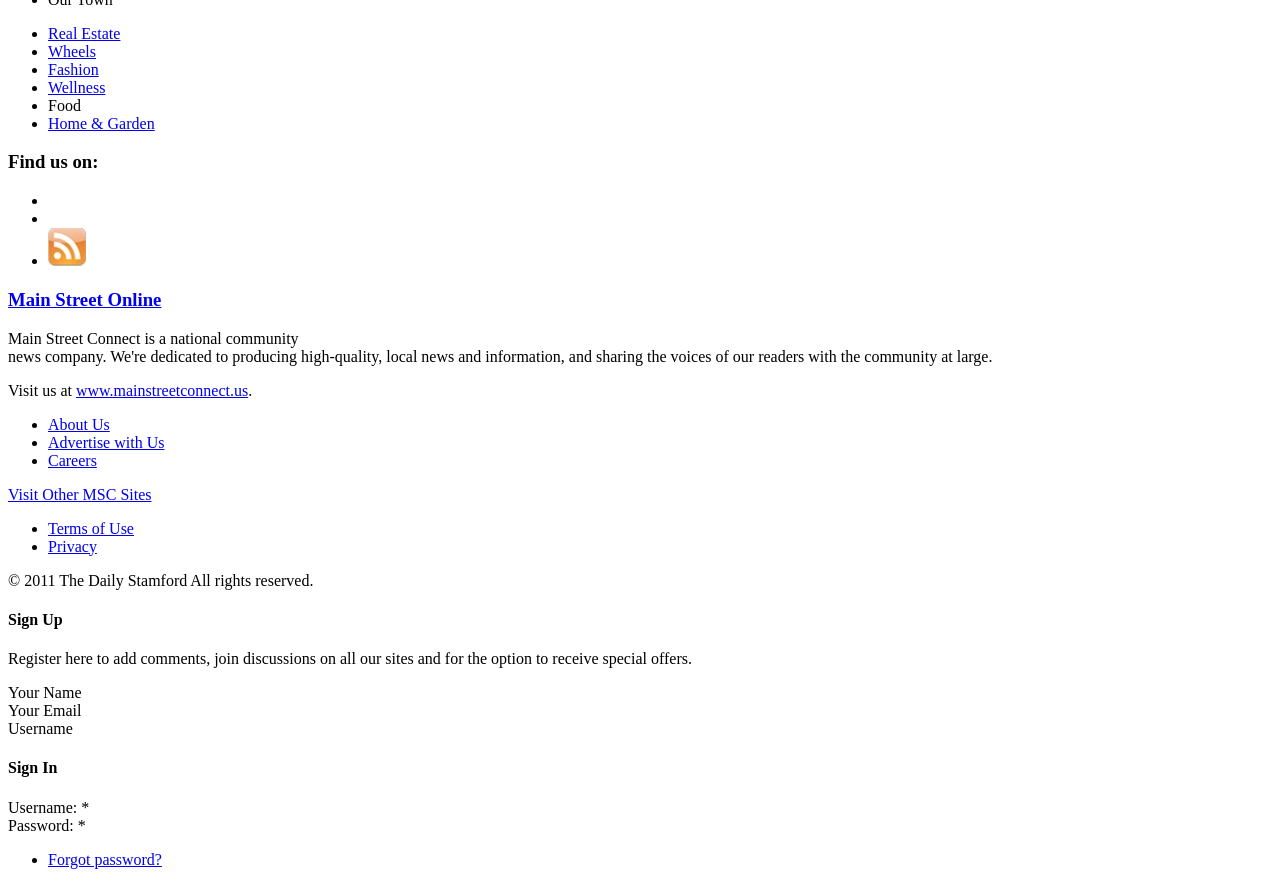Find the bounding box coordinates for the element that must be clicked to complete the instruction: "Read the article by Kevin Sinclair". The coordinates should be four float numbers between 0 and 1, indicated as [left, top, right, bottom].

None